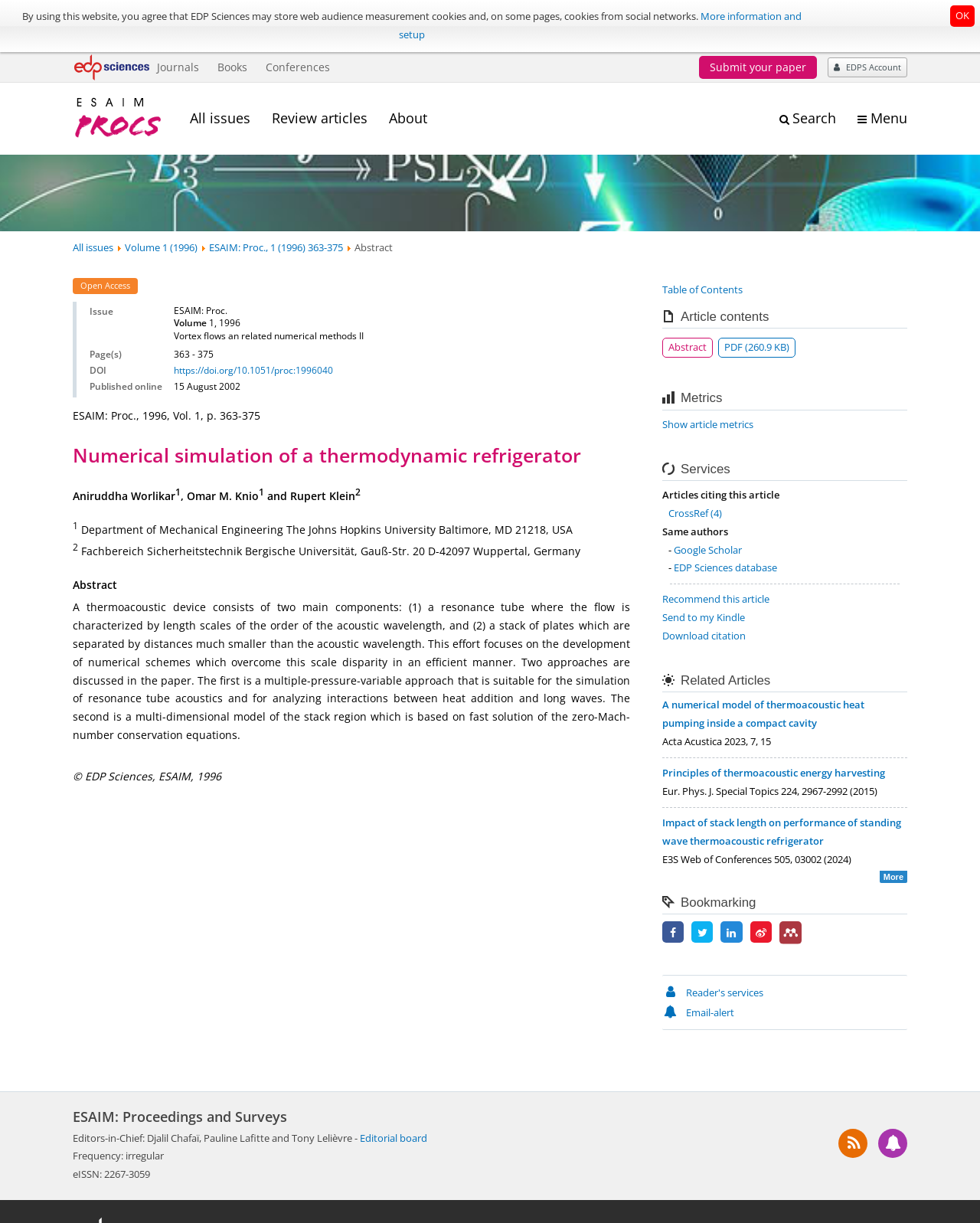Please identify the bounding box coordinates of the element's region that needs to be clicked to fulfill the following instruction: "Click the EDP Sciences logo". The bounding box coordinates should consist of four float numbers between 0 and 1, i.e., [left, top, right, bottom].

[0.074, 0.048, 0.152, 0.06]